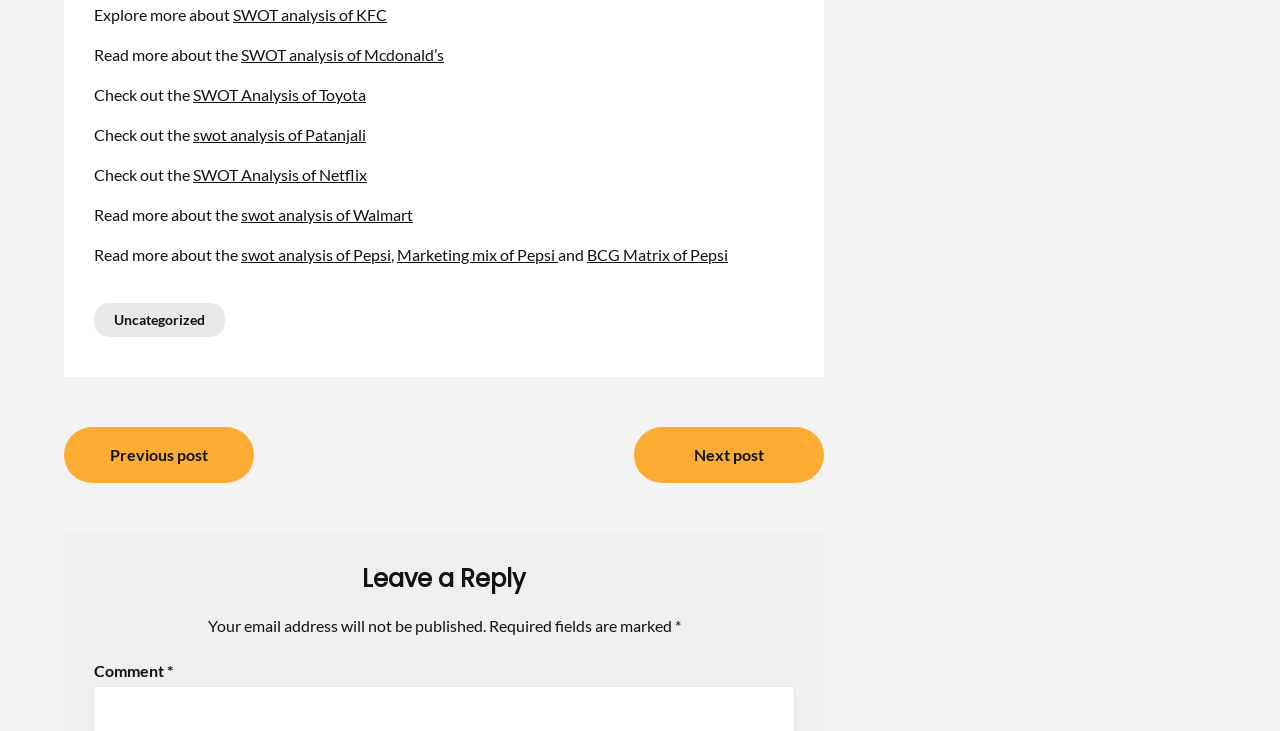Reply to the question with a single word or phrase:
What is the text next to the link 'SWOT Analysis of Toyota'?

Check out the